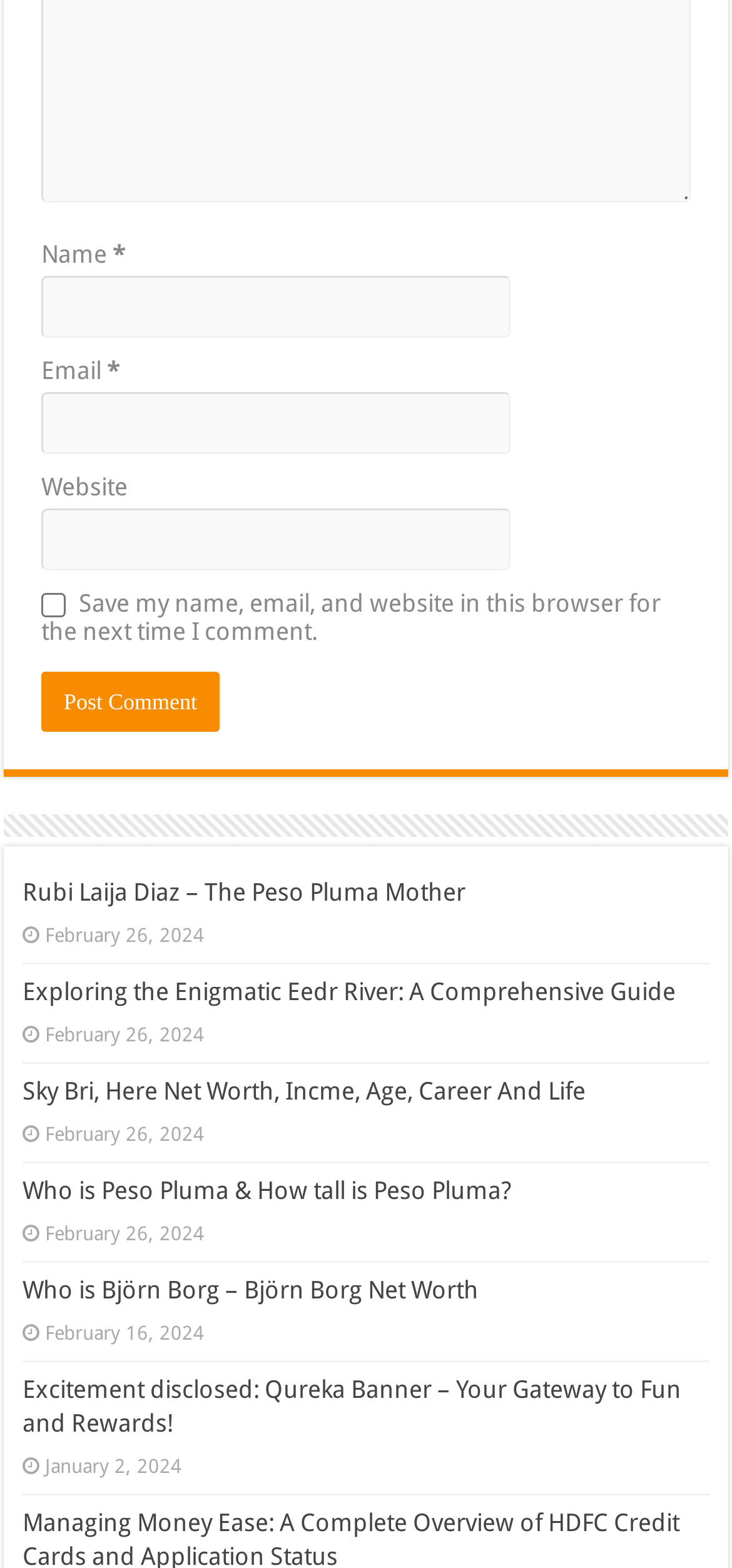Point out the bounding box coordinates of the section to click in order to follow this instruction: "Check the 'Save my name, email, and website in this browser for the next time I comment' checkbox".

[0.056, 0.378, 0.09, 0.394]